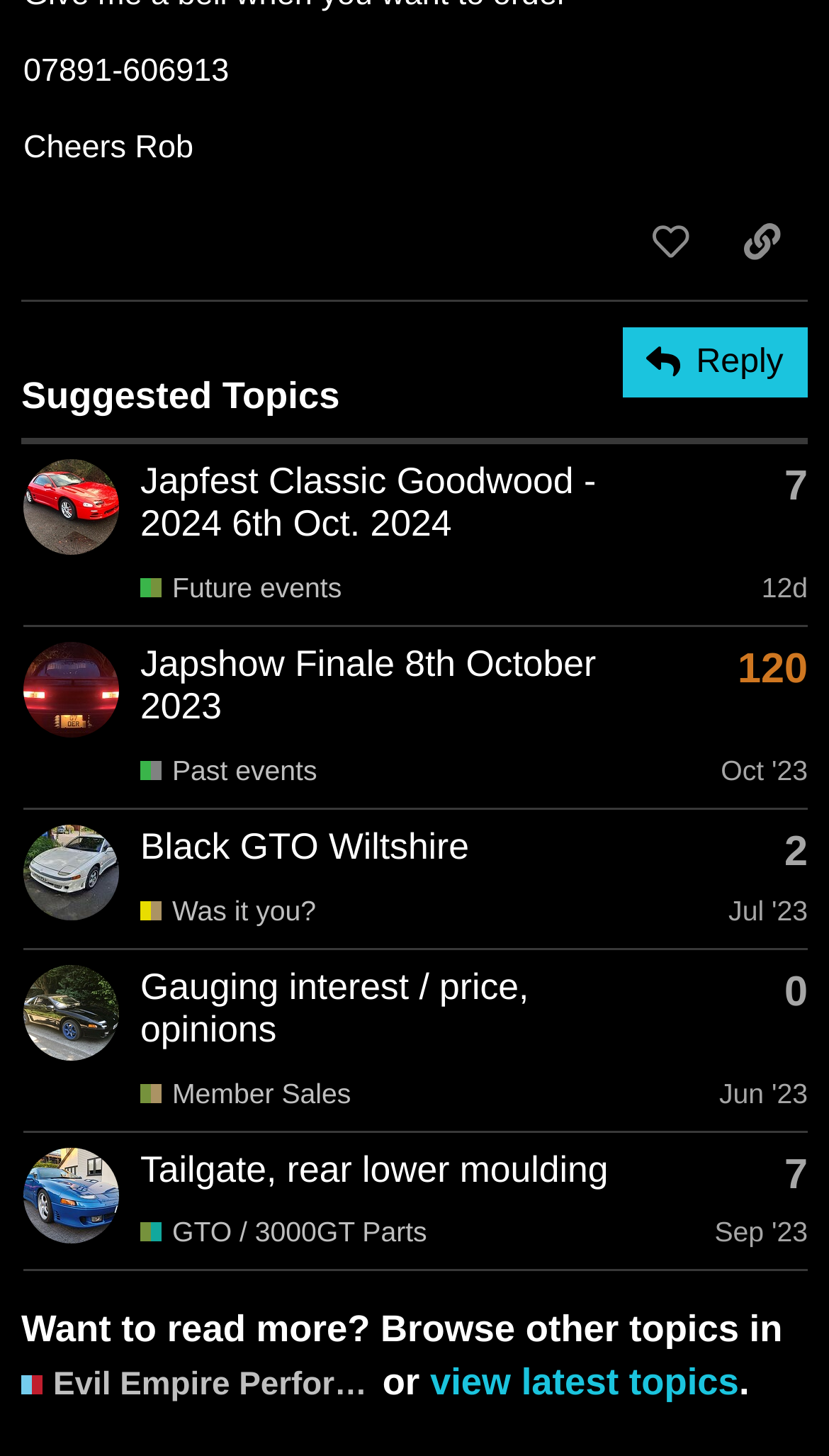Identify the bounding box coordinates for the UI element described as follows: Japshow Finale 8th October 2023. Use the format (top-left x, top-left y, bottom-right x, bottom-right y) and ensure all values are floating point numbers between 0 and 1.

[0.169, 0.441, 0.719, 0.5]